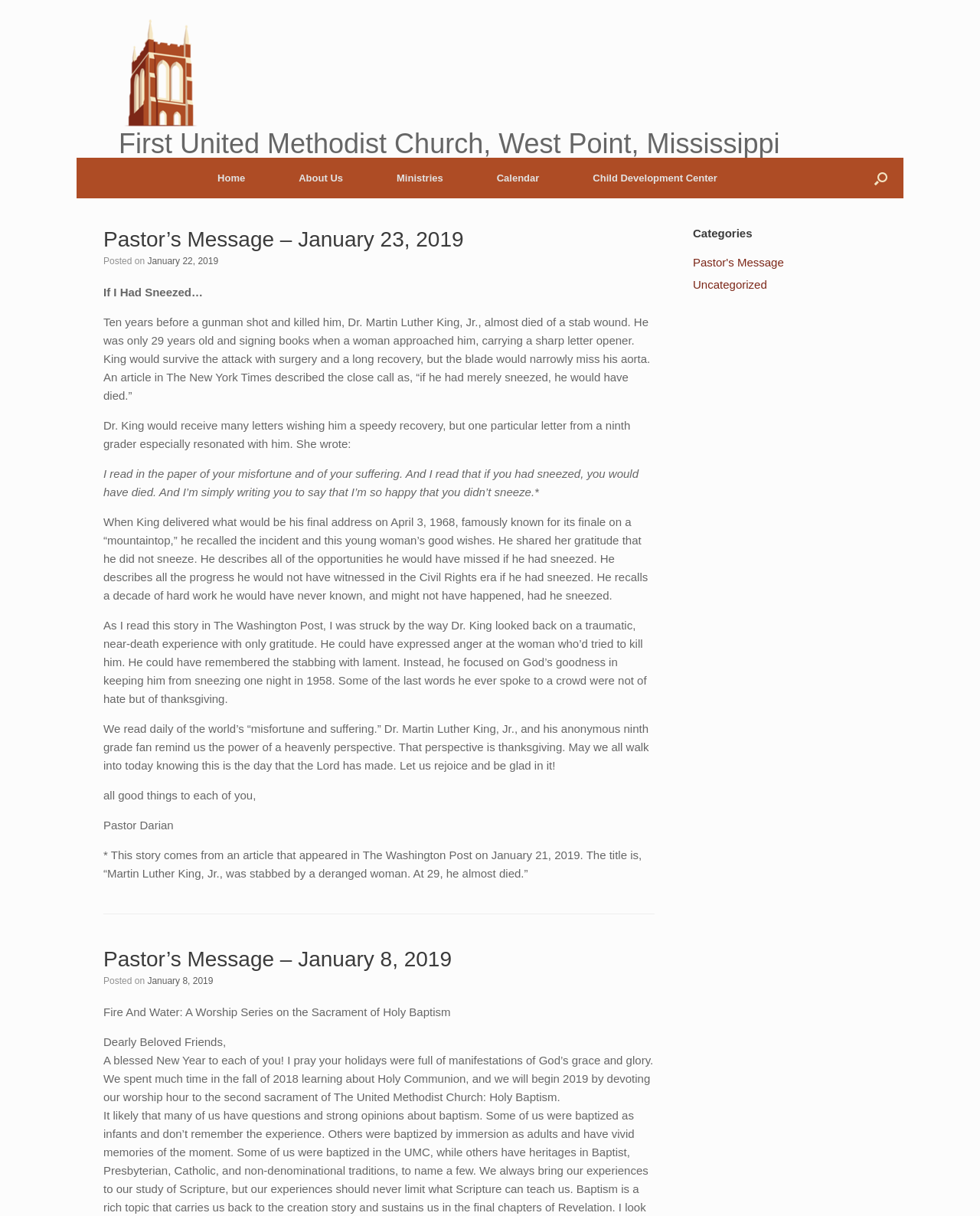Please specify the bounding box coordinates of the element that should be clicked to execute the given instruction: 'Open the search'. Ensure the coordinates are four float numbers between 0 and 1, expressed as [left, top, right, bottom].

[0.876, 0.13, 0.922, 0.163]